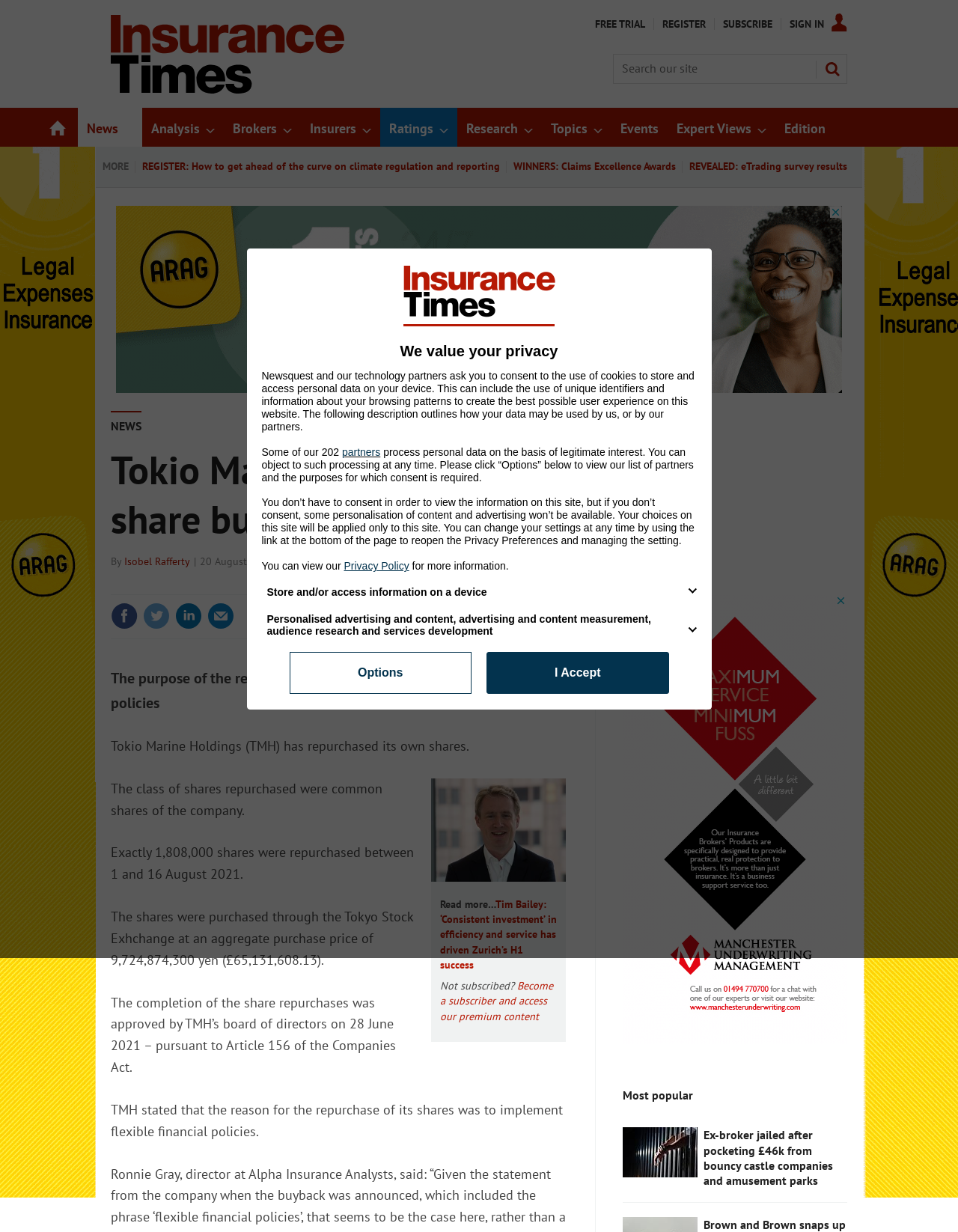Find the bounding box coordinates of the element you need to click on to perform this action: 'register for the Claims Excellence Awards'. The coordinates should be represented by four float values between 0 and 1, in the format [left, top, right, bottom].

[0.141, 0.129, 0.529, 0.14]